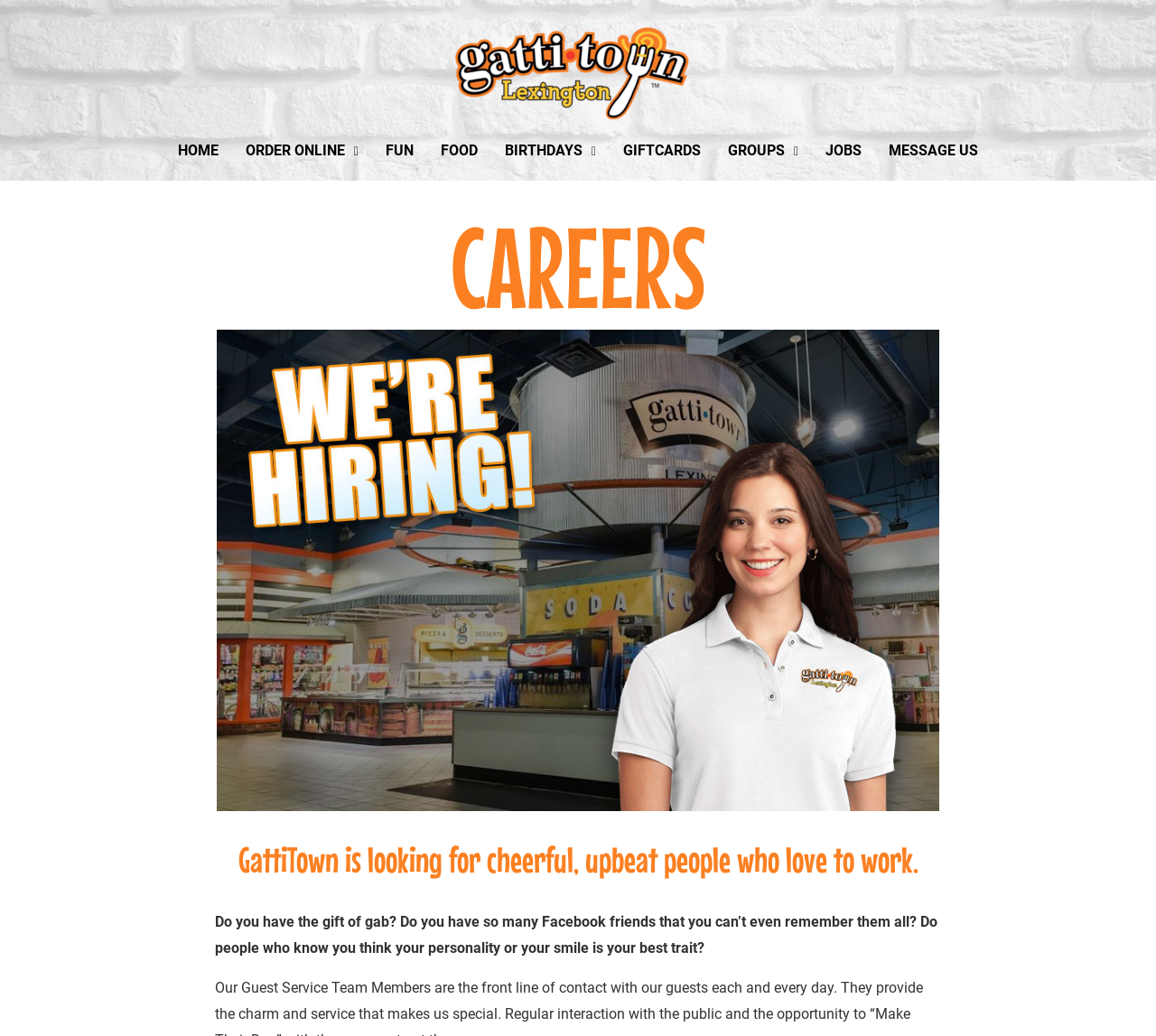What is the main category of the webpage?
From the image, respond with a single word or phrase.

Careers